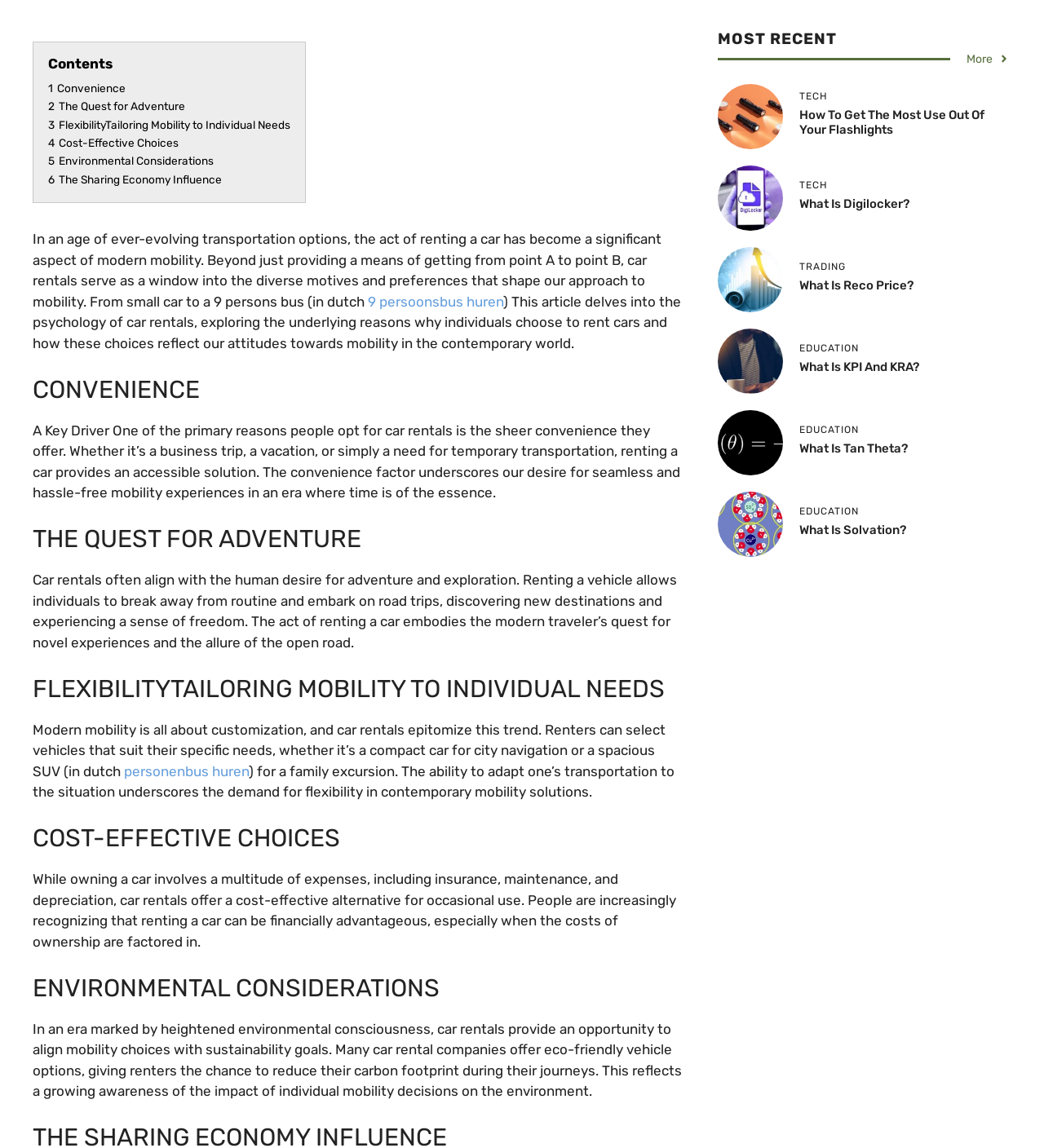Using the provided element description "What Is Reco Price?", determine the bounding box coordinates of the UI element.

[0.766, 0.242, 0.875, 0.255]